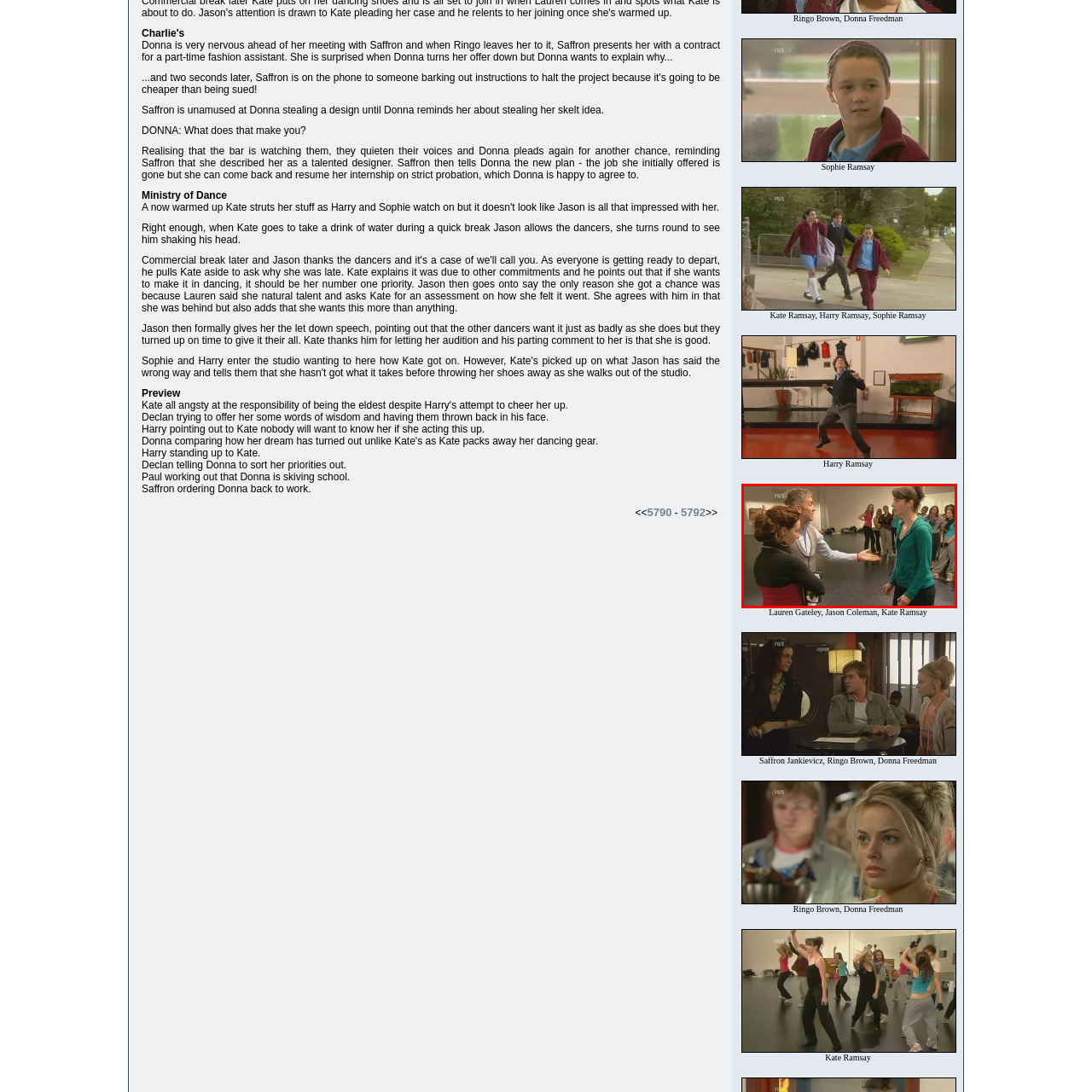What is the woman in the red top doing?
Review the content shown inside the red bounding box in the image and offer a detailed answer to the question, supported by the visual evidence.

The woman in the red top is standing close to the central figure in the green hoodie, which implies that she is either supporting or advising the person, possibly acting as a confidante.